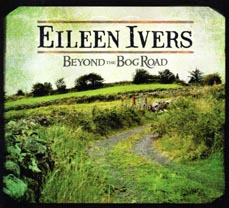Give a detailed account of the visual elements in the image.

The image displays the album cover for "Beyond the Bog Road" by Eileen Ivers. The artwork features a scenic representation of a lush, green Irish landscape, with a winding path that invites viewers to explore further. The title "Eileen Ivers" is prominently displayed at the top, with "Beyond the Bog Road" featured below in an engaging font. This album showcases Ivers' unique blend of traditional Irish music and innovative compositions, highlighting her background as a celebrated fiddler and her deep connection to her Irish heritage. The cover art reflects the thematic essence of the album, emphasizing the journey through Ireland's cultural and musical landscapes.